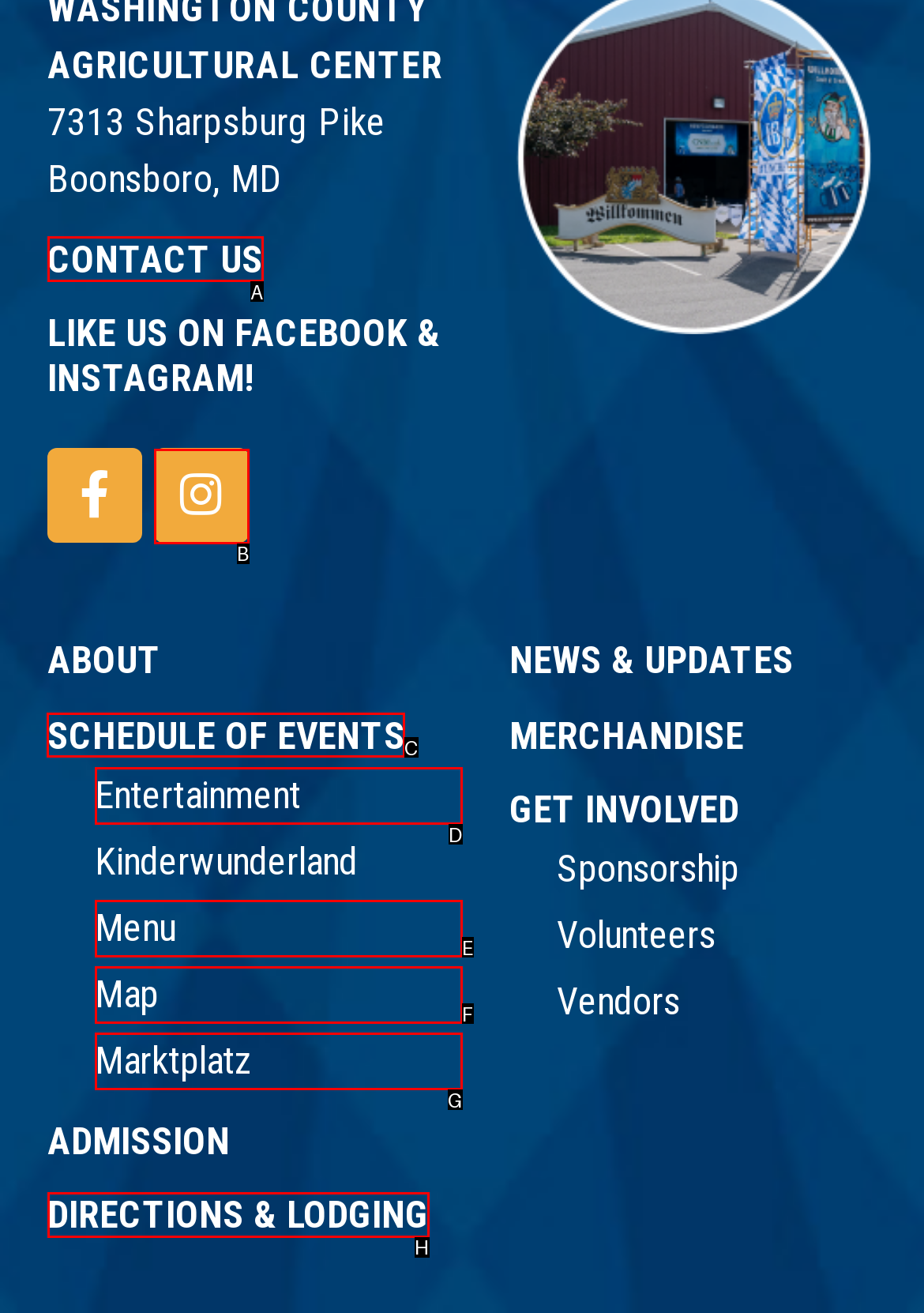Determine which UI element I need to click to achieve the following task: Explore schedule of events Provide your answer as the letter of the selected option.

C